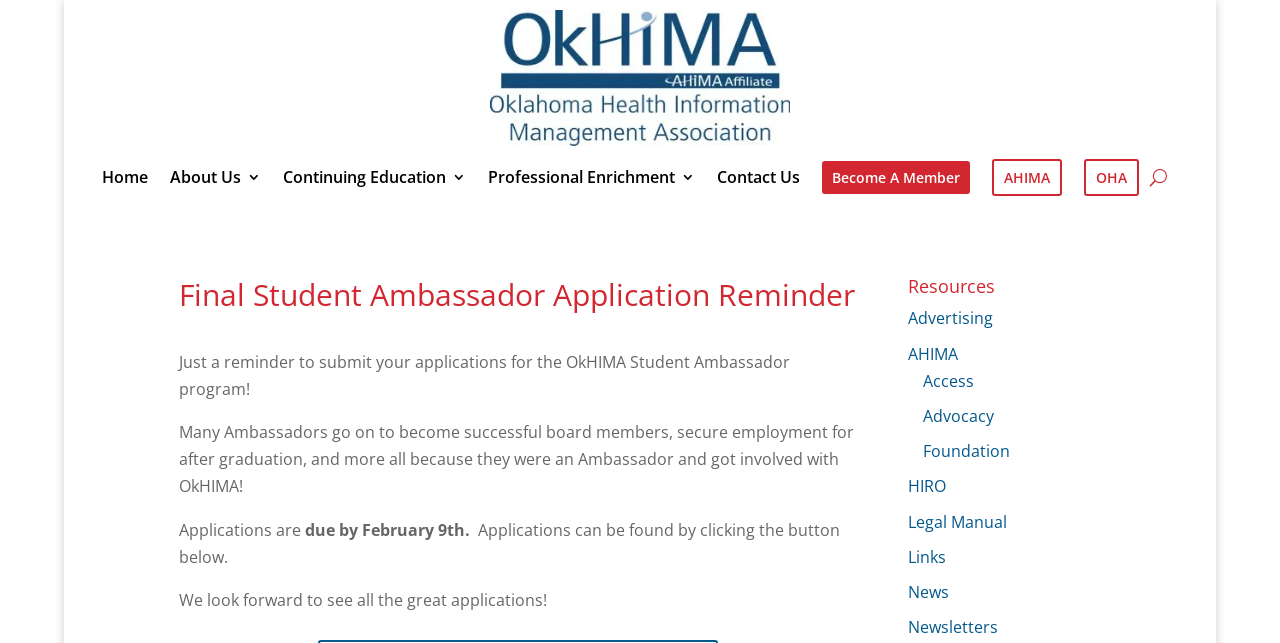Analyze the image and deliver a detailed answer to the question: What is the deadline for submitting applications?

I read the text that says 'Applications are due by February 9th.' to find the deadline for submitting applications.